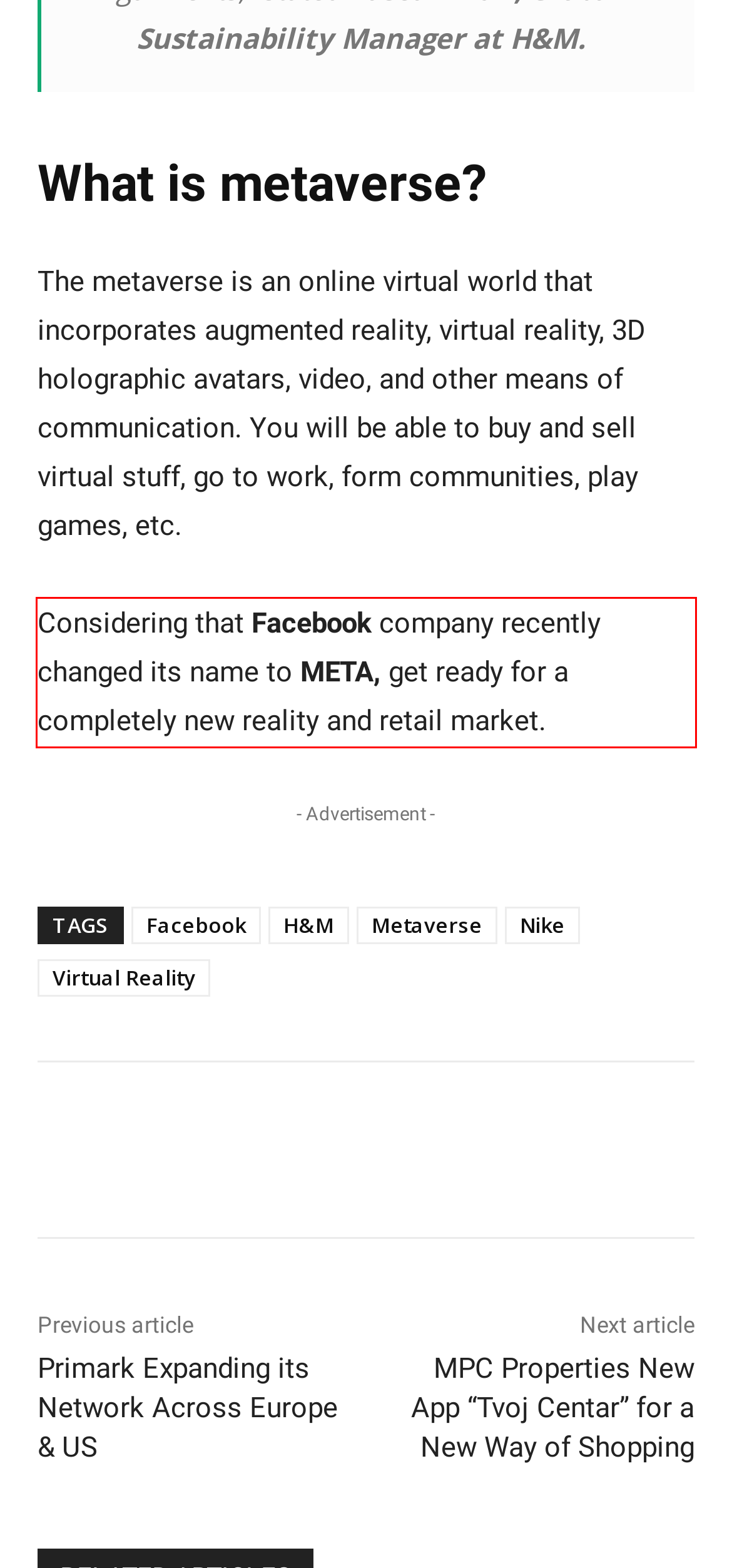Analyze the screenshot of the webpage and extract the text from the UI element that is inside the red bounding box.

Considering that Facebook company recently changed its name to META, get ready for a completely new reality and retail market.